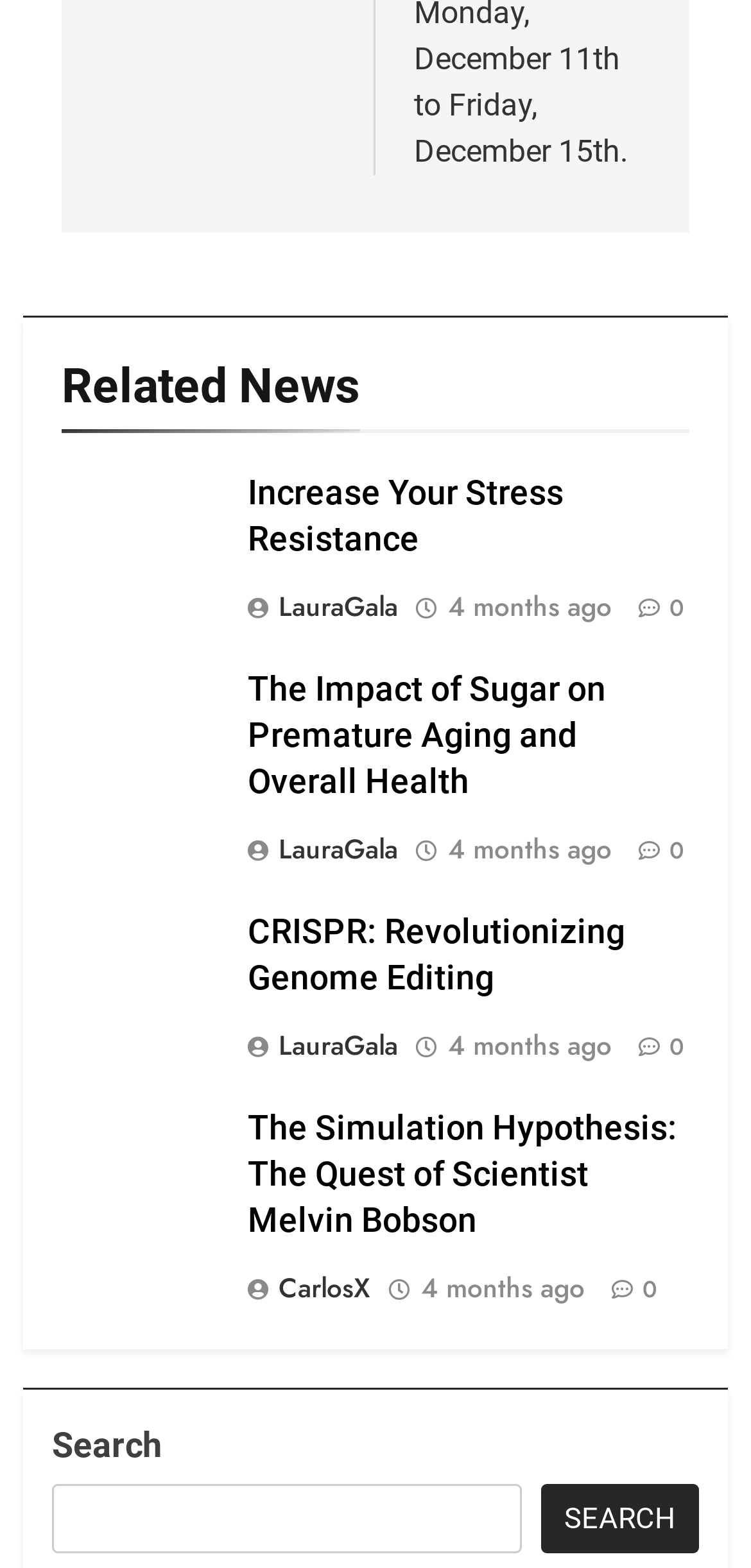Respond to the following question using a concise word or phrase: 
Who is the author of the second article?

LauraGala